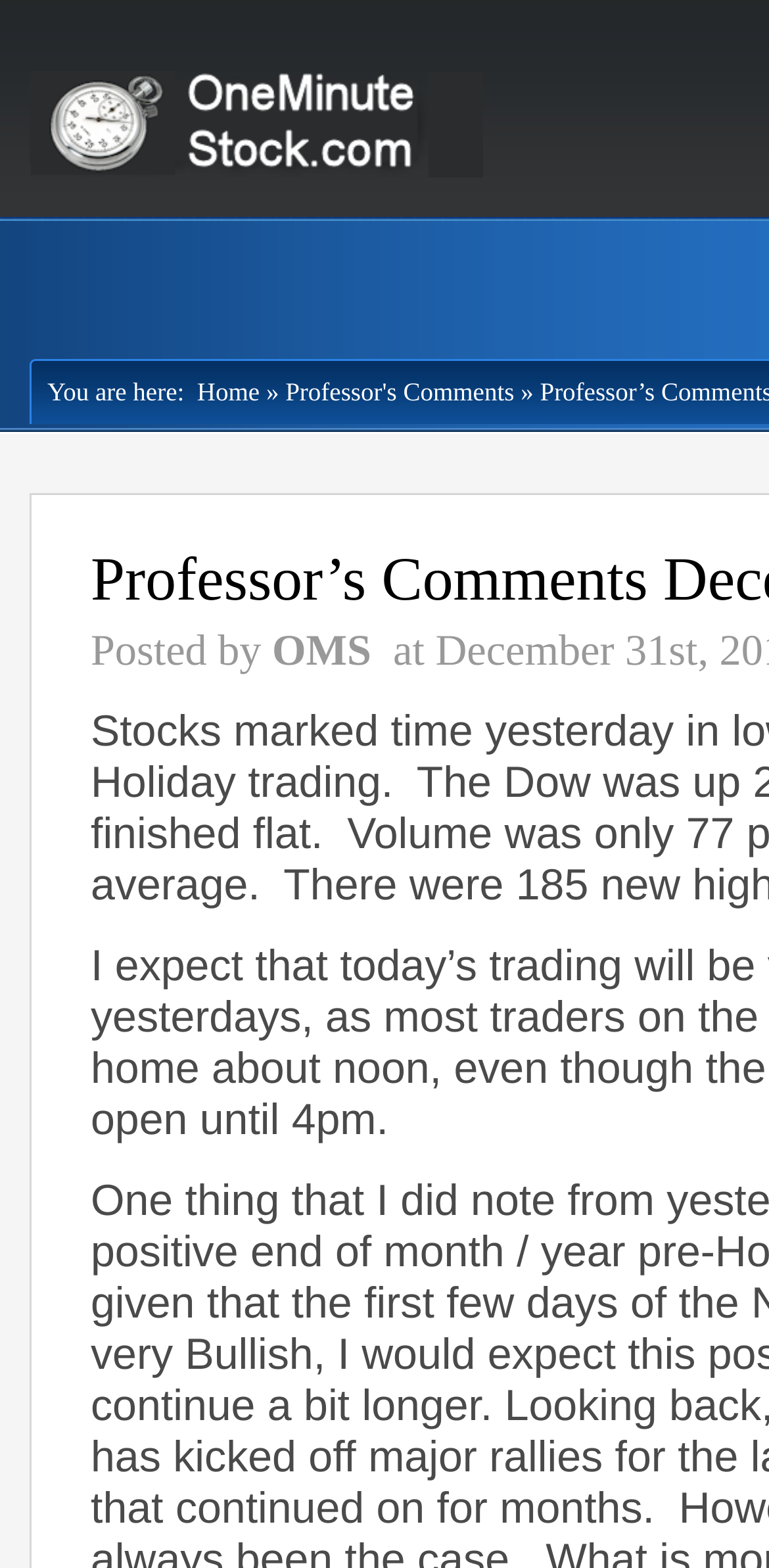Give a one-word or one-phrase response to the question:
Who posted the comment?

OMS